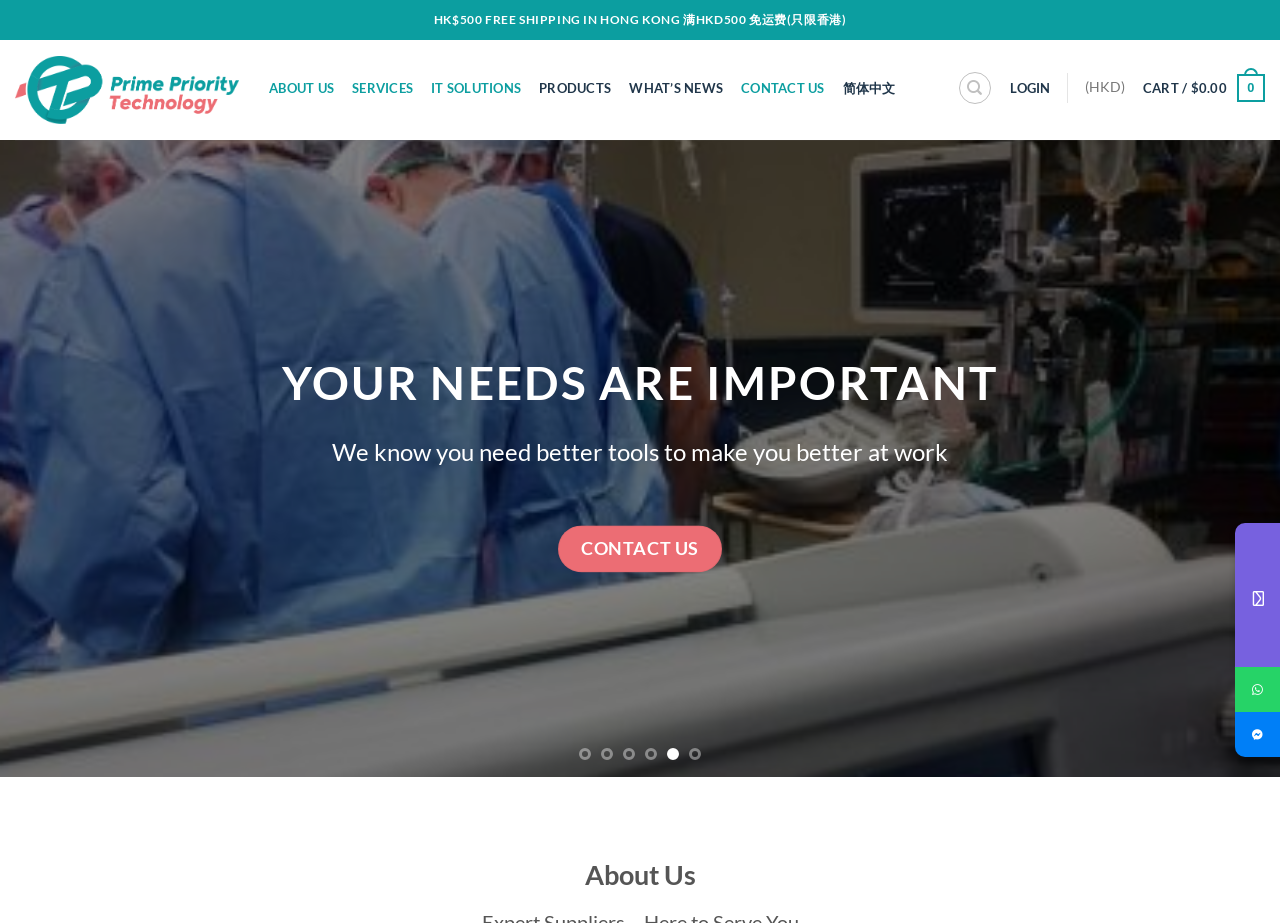Can you specify the bounding box coordinates of the area that needs to be clicked to fulfill the following instruction: "Click on ABOUT US"?

[0.21, 0.074, 0.261, 0.116]